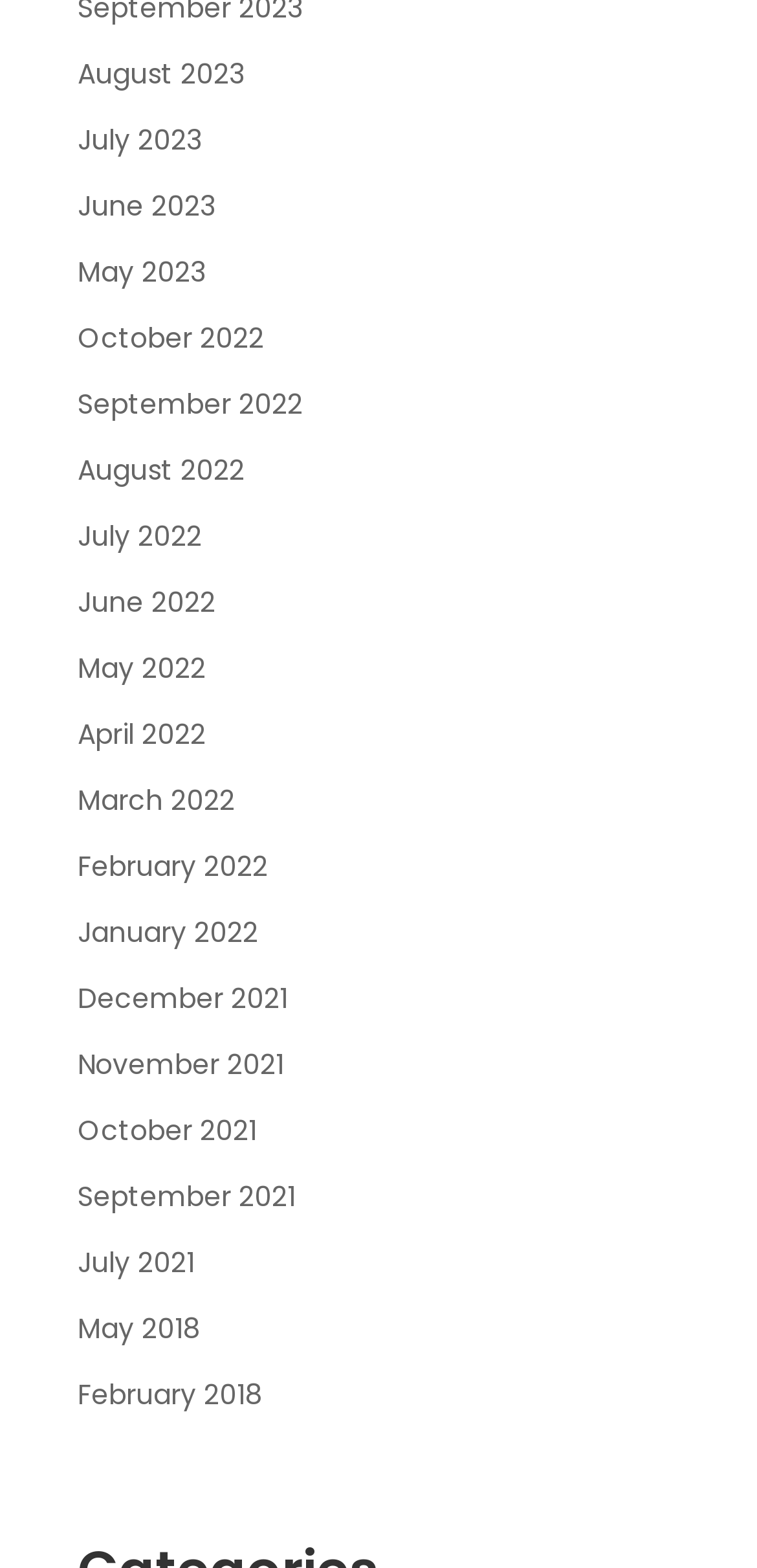How many months are listed on the webpage?
Using the image provided, answer with just one word or phrase.

24